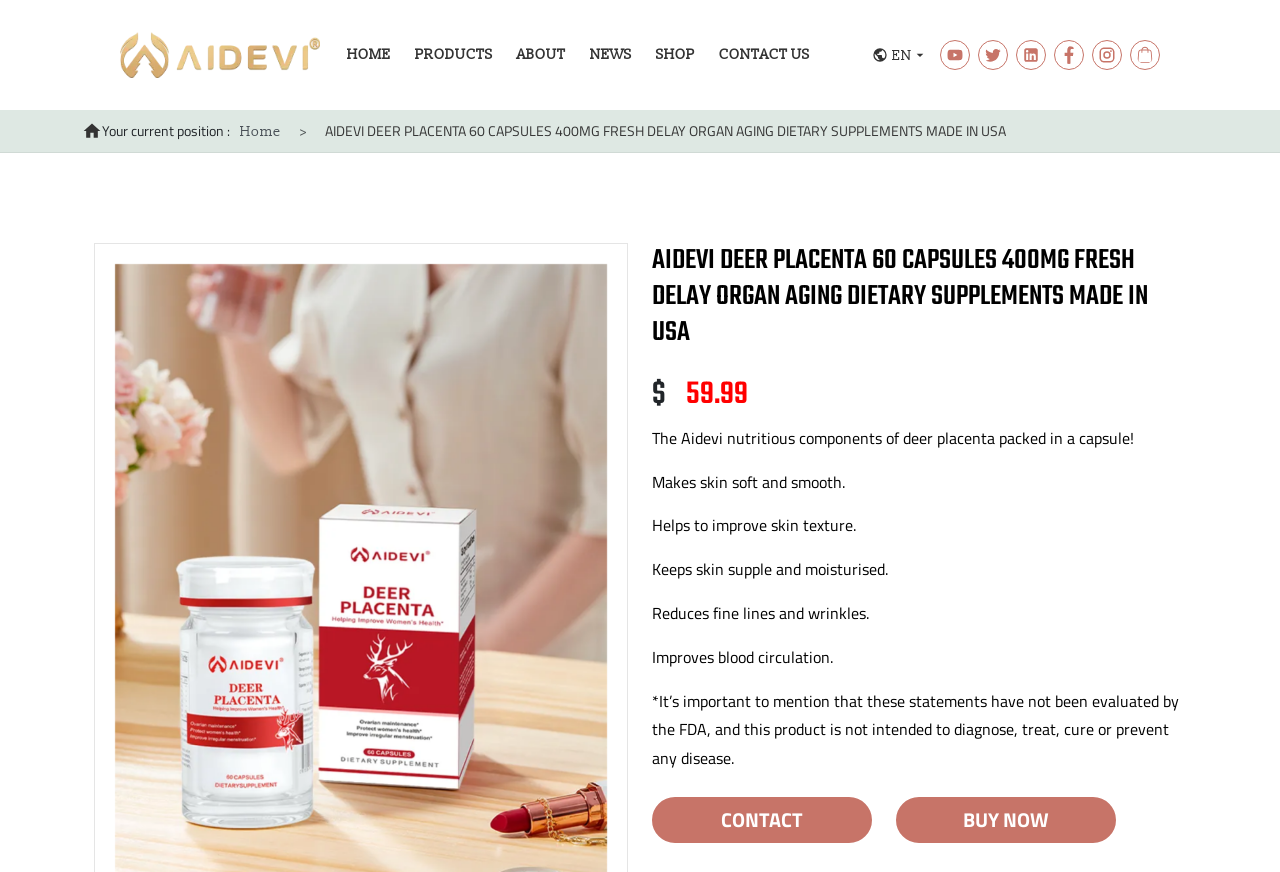Answer the question with a single word or phrase: 
What is the price of the product?

$59.99